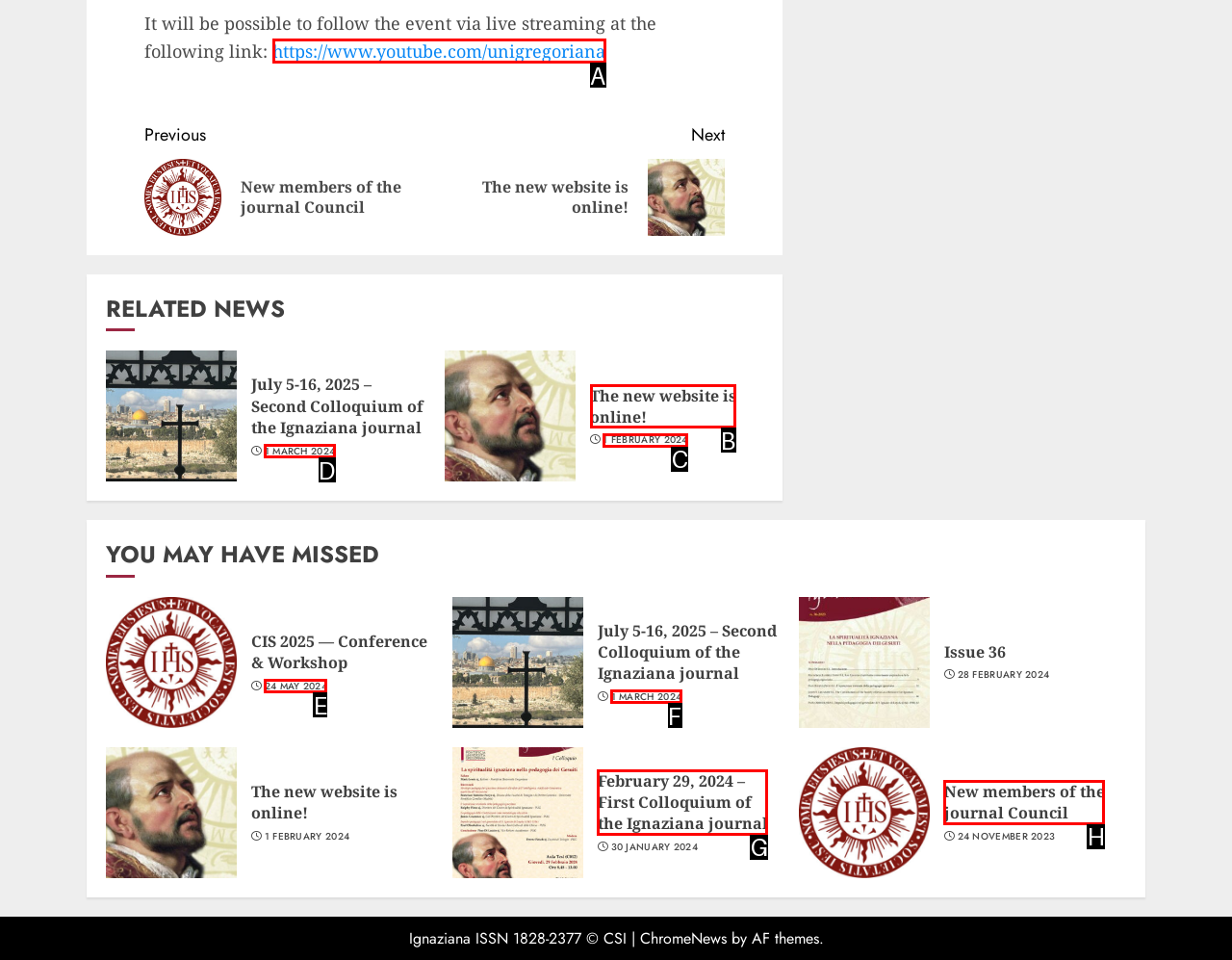Identify the HTML element I need to click to complete this task: Check the new website Provide the option's letter from the available choices.

B